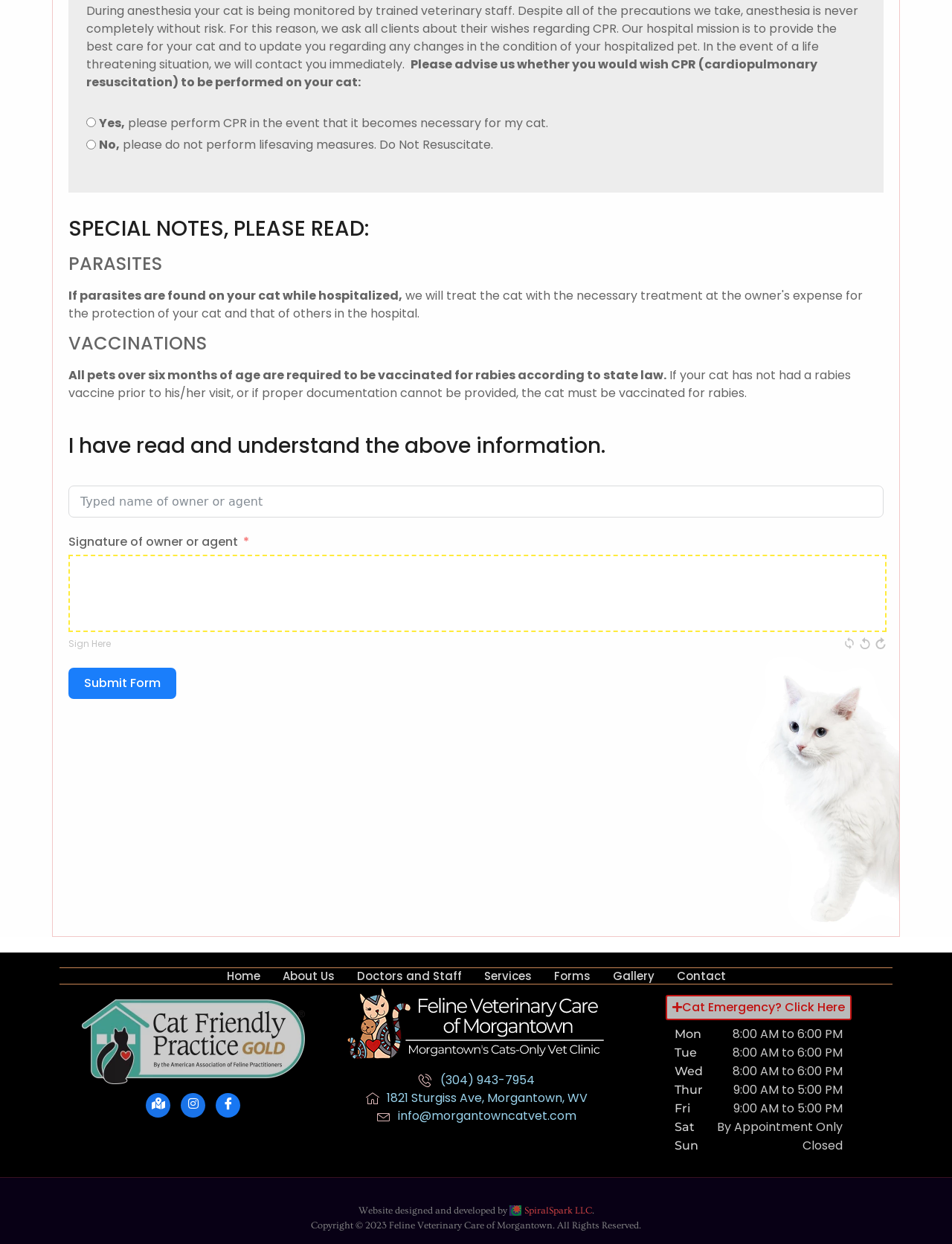Identify the bounding box coordinates of the section to be clicked to complete the task described by the following instruction: "Type name of owner or agent". The coordinates should be four float numbers between 0 and 1, formatted as [left, top, right, bottom].

[0.072, 0.39, 0.928, 0.416]